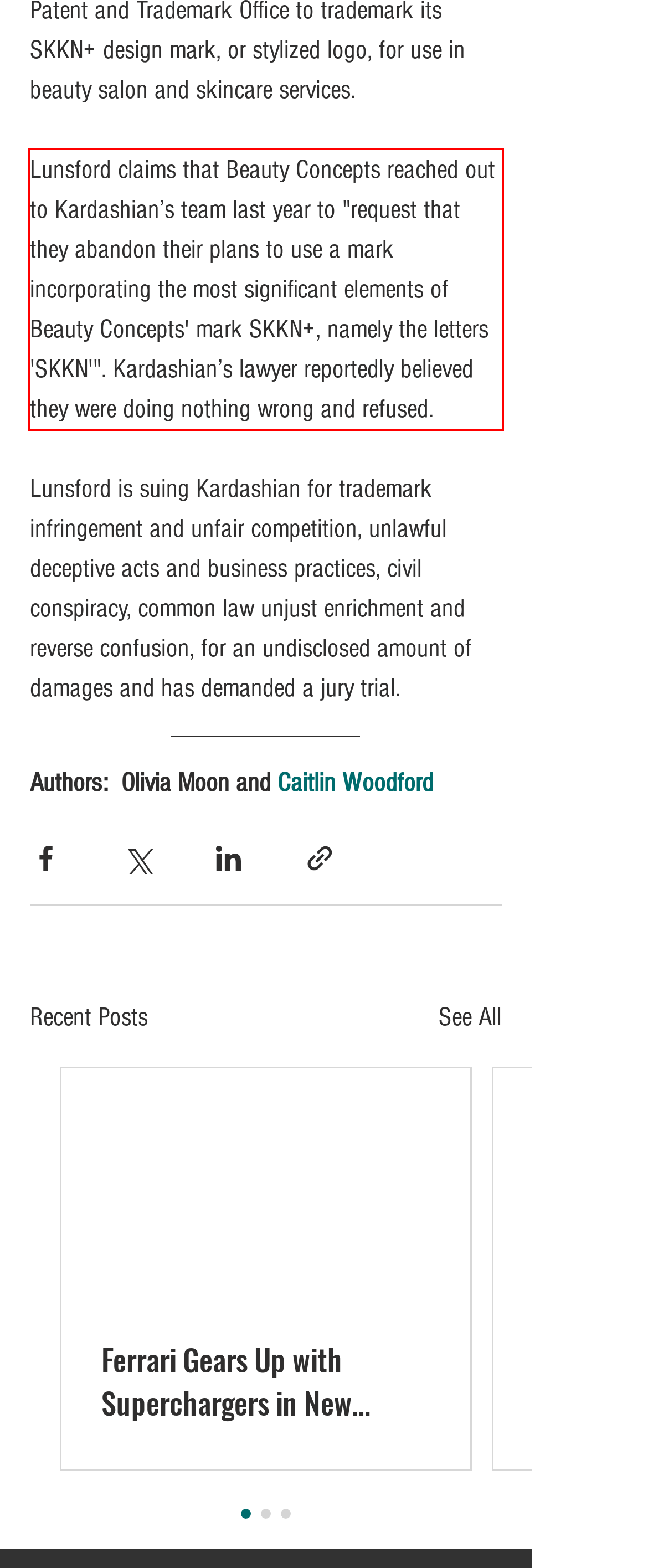Observe the screenshot of the webpage that includes a red rectangle bounding box. Conduct OCR on the content inside this red bounding box and generate the text.

Lunsford claims that Beauty Concepts reached out to Kardashian’s team last year to "request that they abandon their plans to use a mark incorporating the most significant elements of Beauty Concepts' mark SKKN+, namely the letters 'SKKN'". Kardashian’s lawyer reportedly believed they were doing nothing wrong and refused.